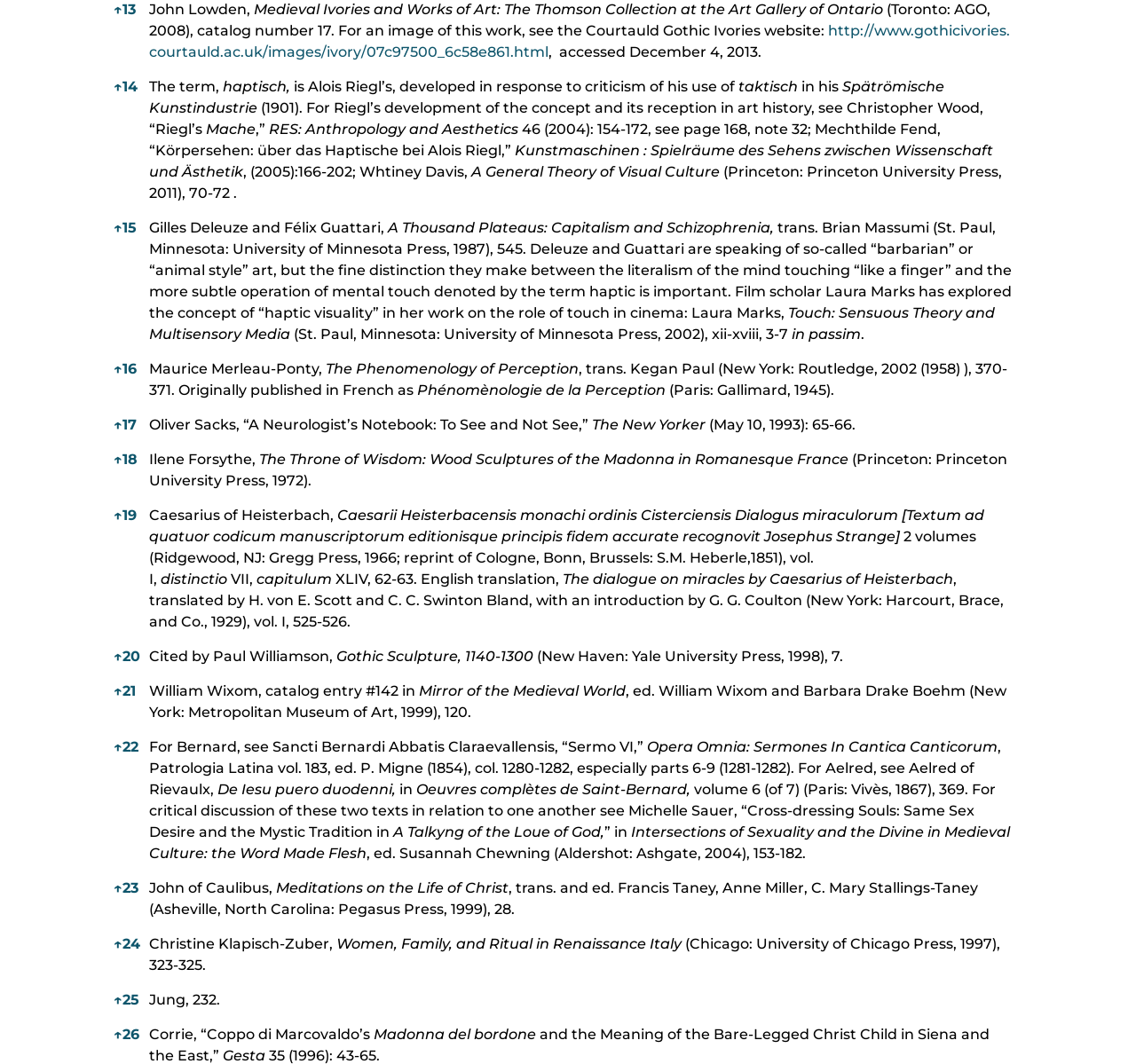Pinpoint the bounding box coordinates of the area that should be clicked to complete the following instruction: "Read the text about haptic concept". The coordinates must be given as four float numbers between 0 and 1, i.e., [left, top, right, bottom].

[0.131, 0.068, 0.9, 0.201]